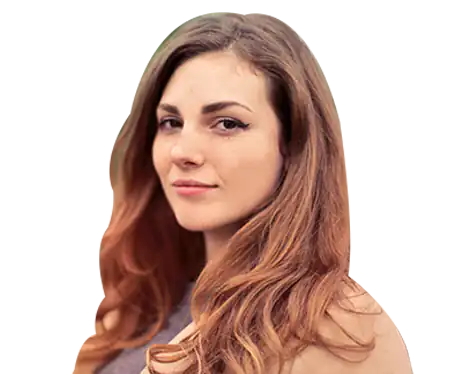Provide an in-depth description of the image.

The image showcases a confident young woman with long, flowing hair, presenting a serene yet engaging expression. She appears poised and self-assured, likely reflecting the experiences and success she has achieved. The background has been removed, emphasizing her presence as she represents a satisfied customer of the BTA Certified Blockchain Solution Architect Exam services. The accompanying text emphasizes the commitment to customer support and the assurance of a 100% money-back guarantee for the exam preparation materials, reflecting the brand's dedication to helping students succeed in their certification goals. This imagery reinforces the message of reliability and the positive impact of the services offered.